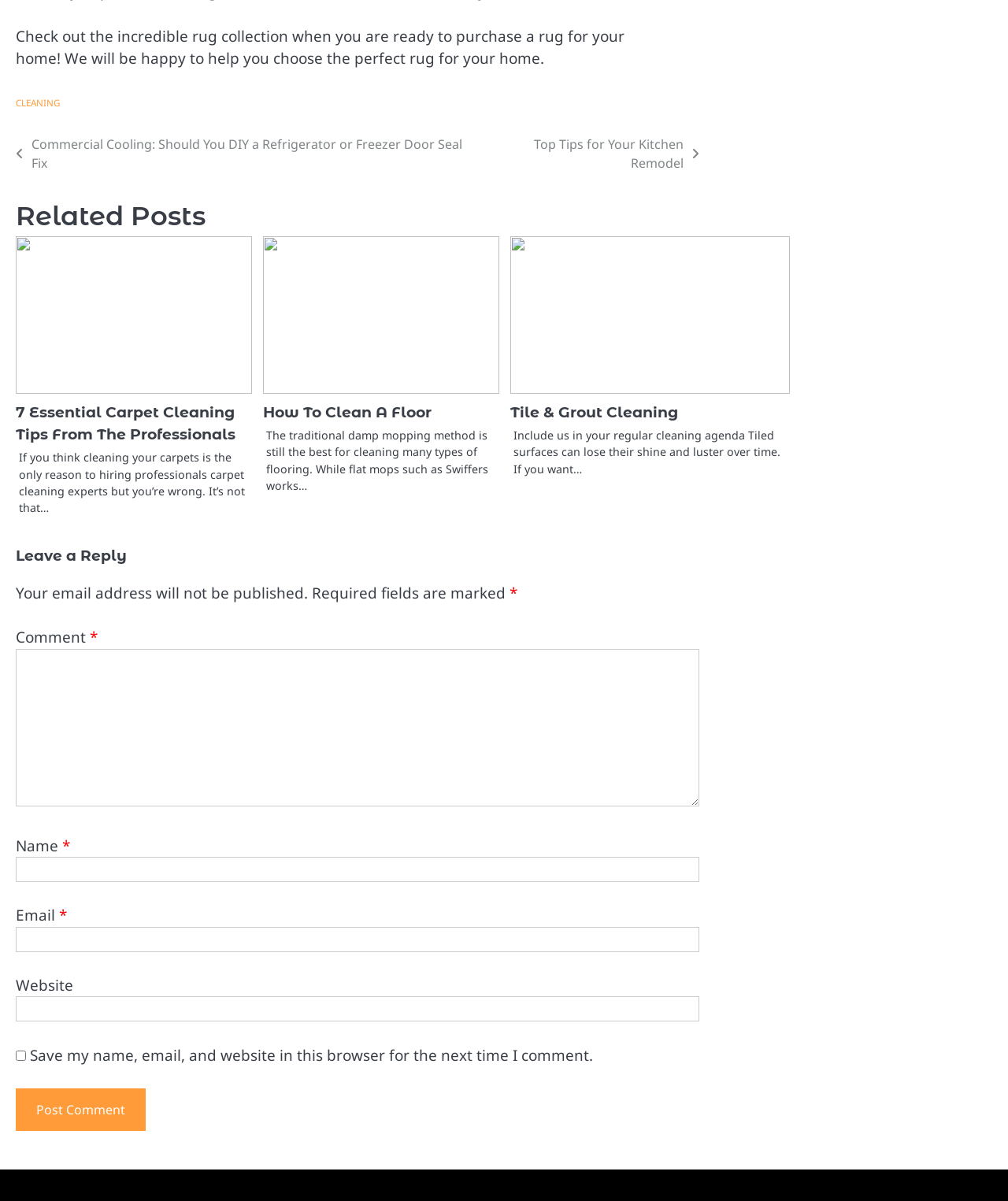Analyze the image and answer the question with as much detail as possible: 
What is the topic of the first related post?

The first related post has a heading '7 Essential Carpet Cleaning Tips From The Professionals', which suggests that the topic of the first related post is carpet cleaning.